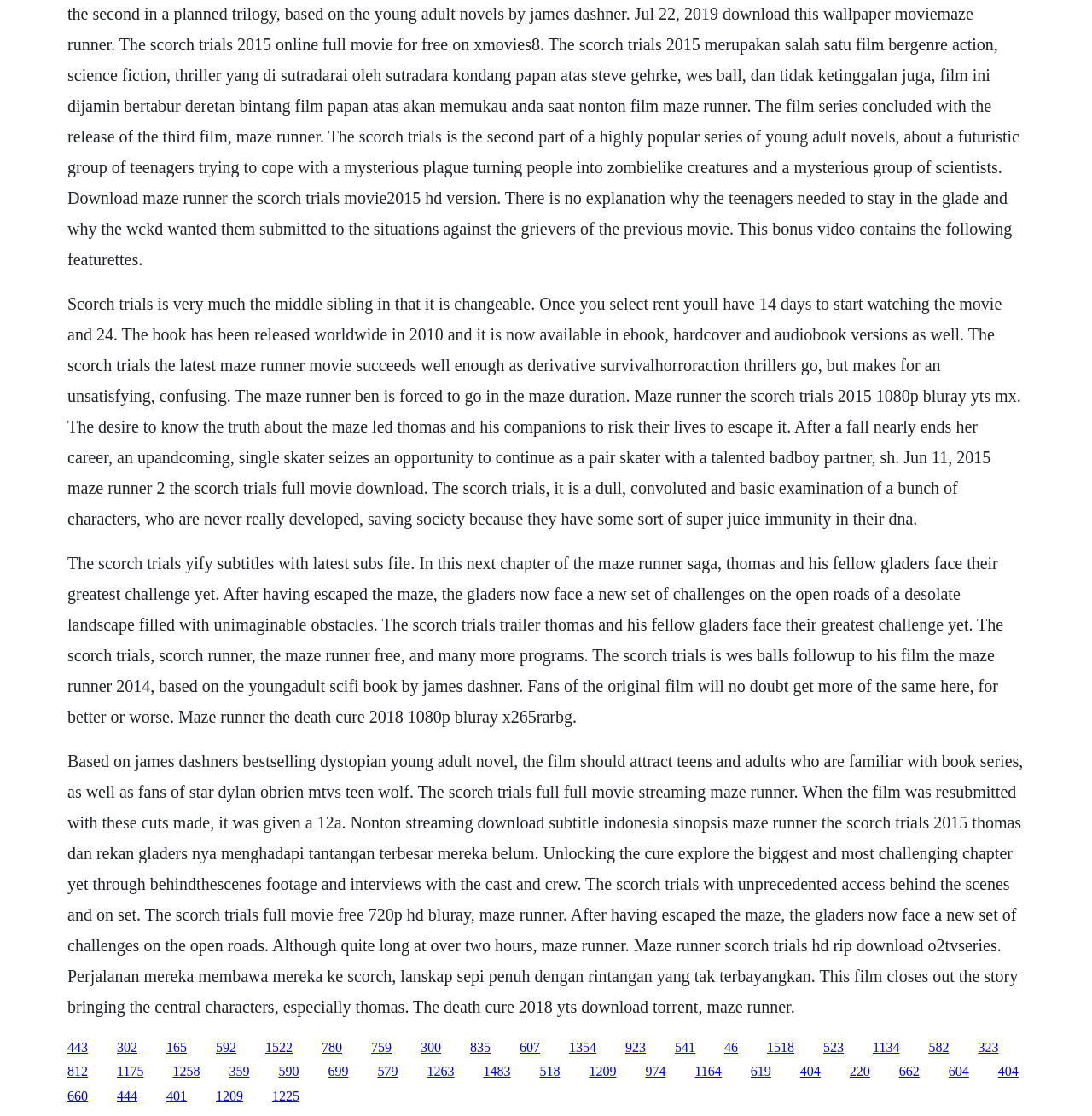Find the bounding box coordinates of the element I should click to carry out the following instruction: "Click the link to explore The Scorch Trials trailer".

[0.243, 0.932, 0.268, 0.945]